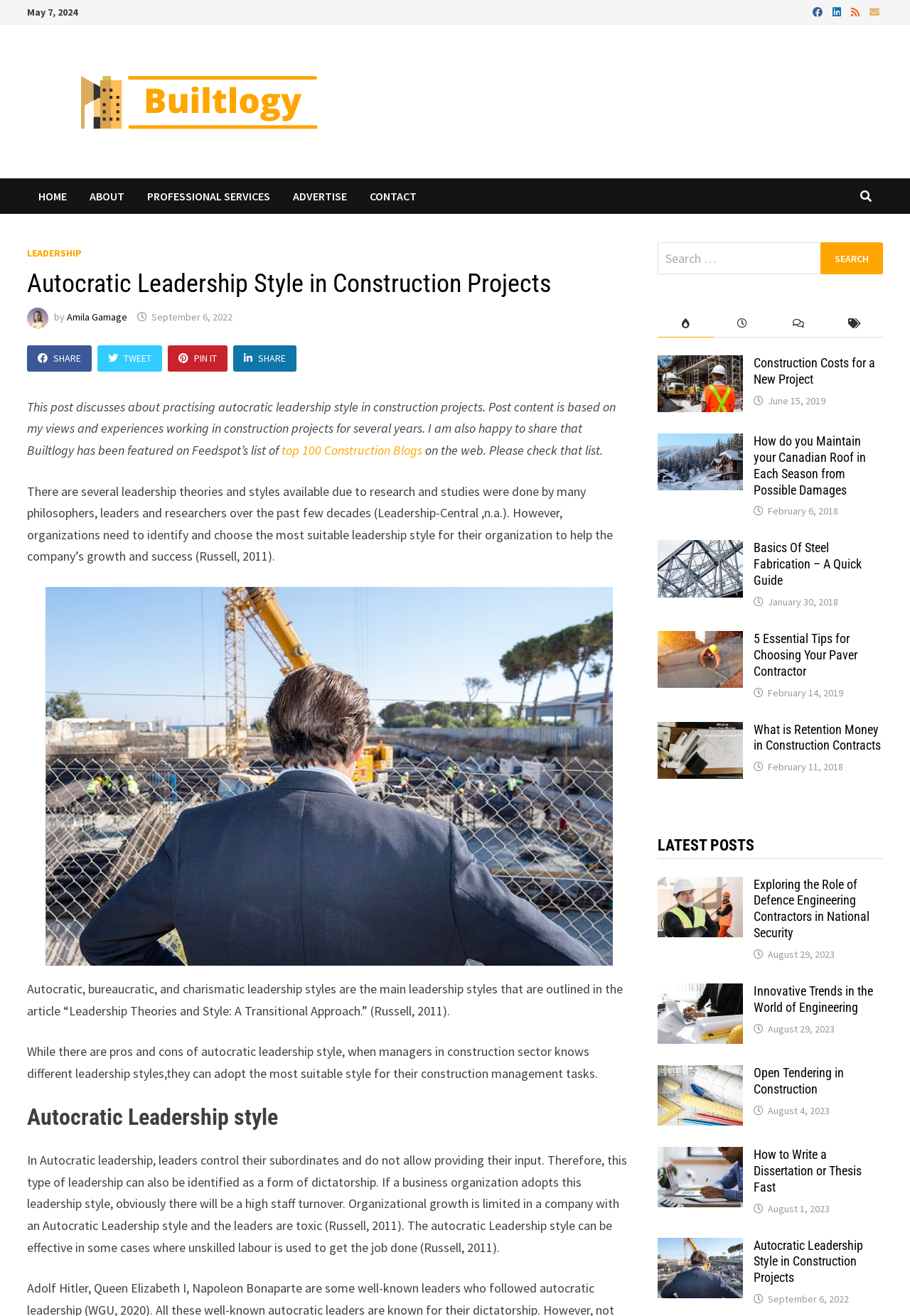Respond with a single word or phrase for the following question: 
What are the social media sharing options available?

SHARE, TWEET, PIN IT, SHARE